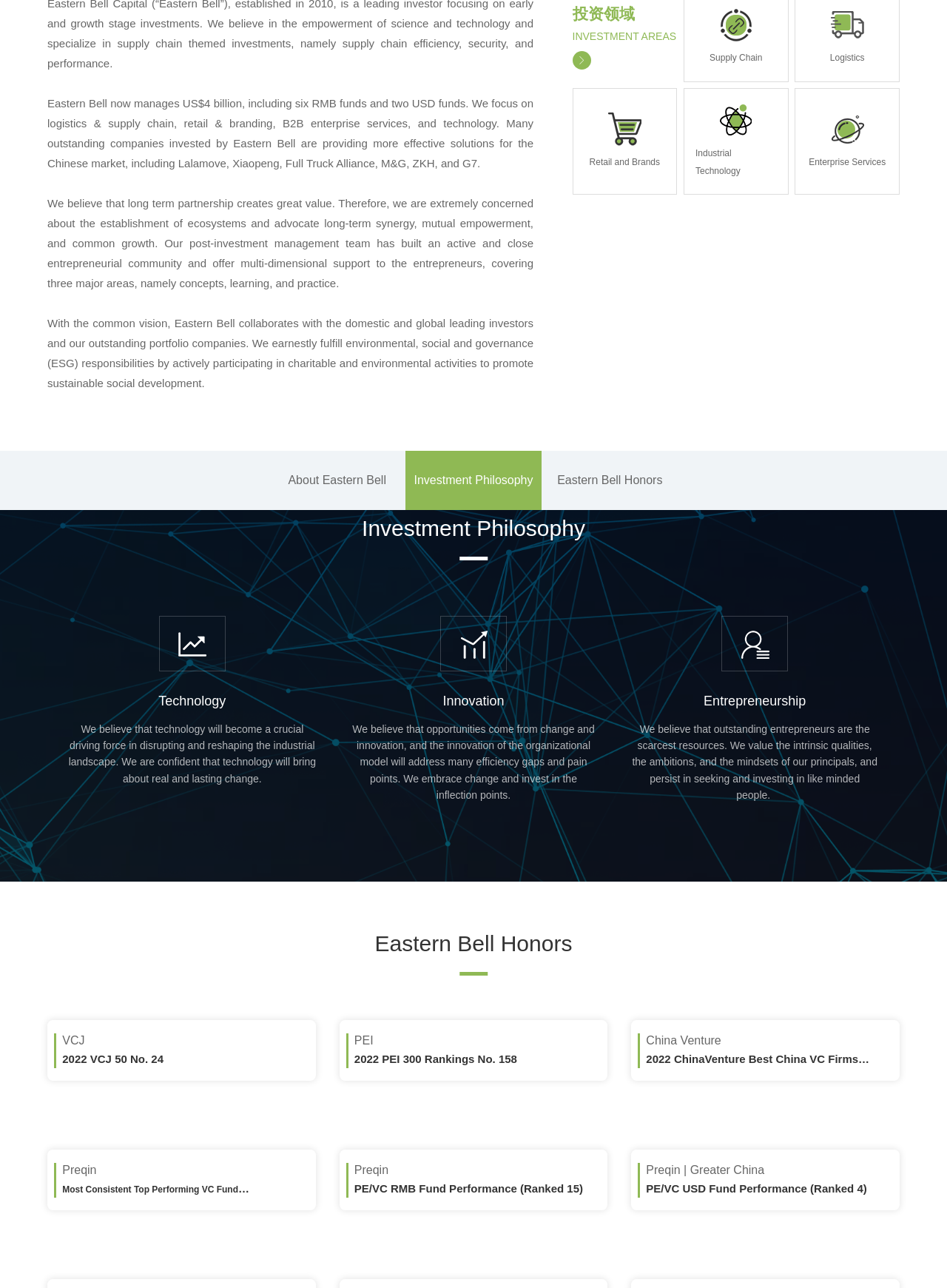Based on the element description: "bocweb", identify the bounding box coordinates for this UI element. The coordinates must be four float numbers between 0 and 1, listed as [left, top, right, bottom].

[0.912, 0.678, 0.95, 0.693]